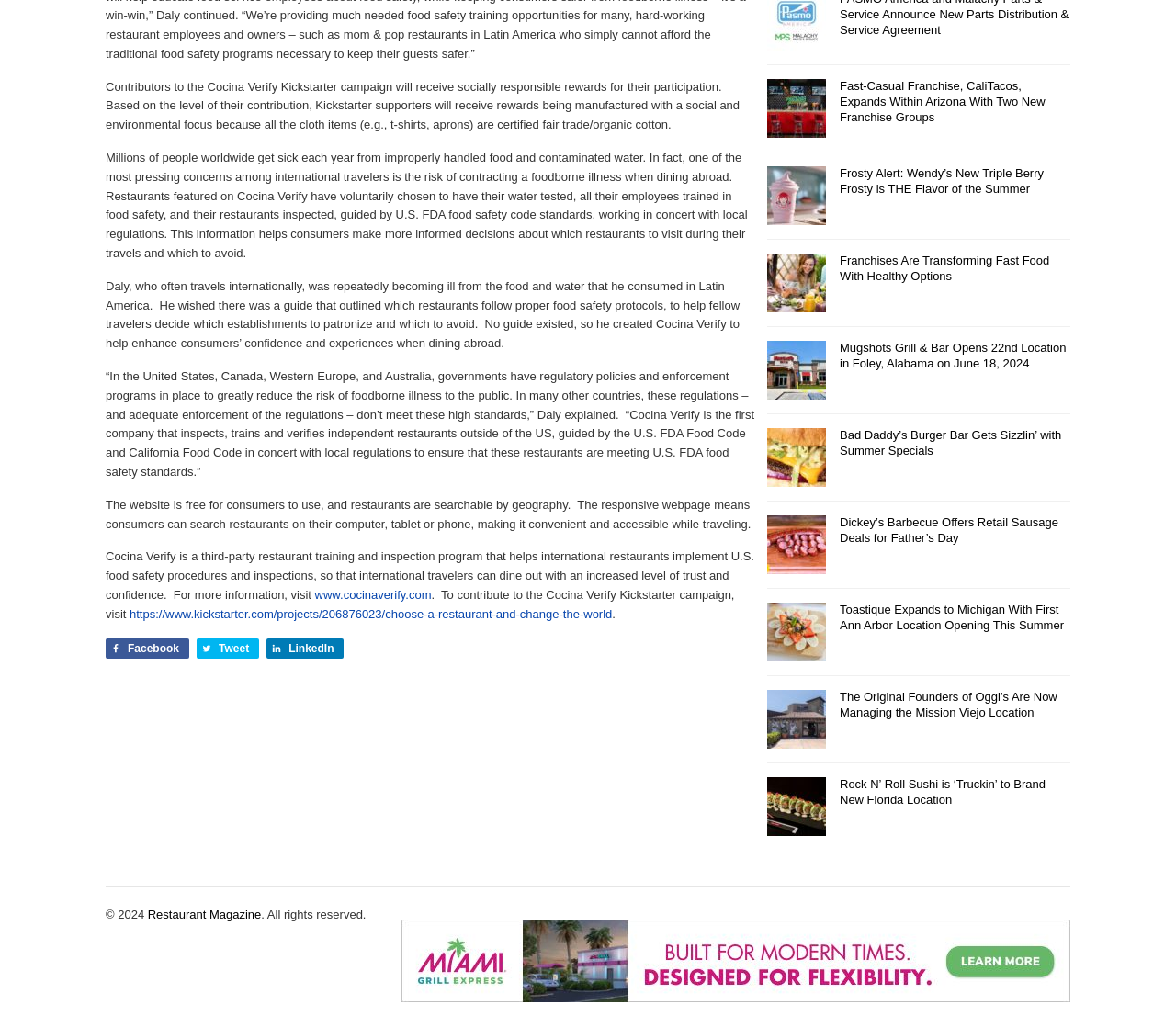What is the goal of Cocina Verify's Kickstarter campaign?
Examine the screenshot and reply with a single word or phrase.

To receive socially responsible rewards